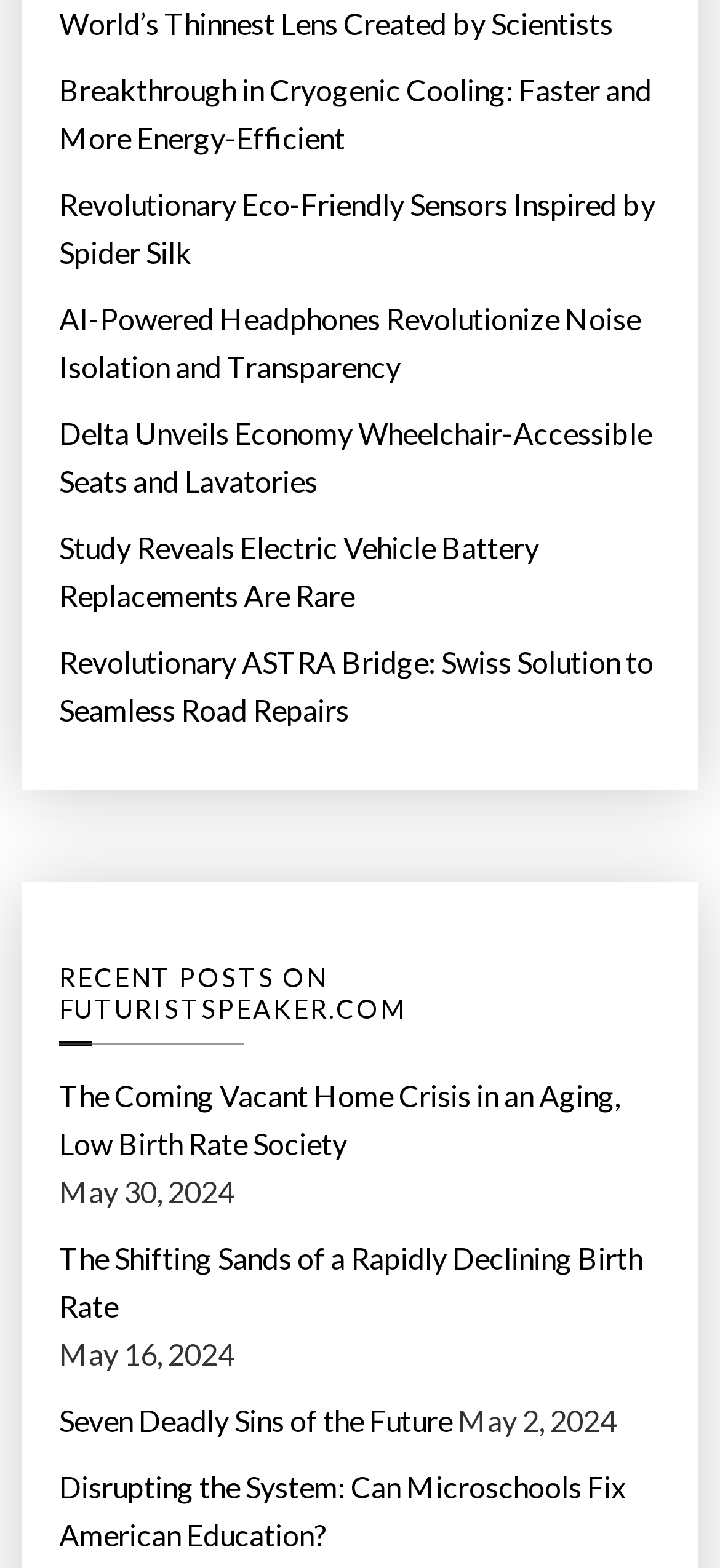Identify the bounding box for the UI element specified in this description: "Recent Posts on FuturistSpeaker.com". The coordinates must be four float numbers between 0 and 1, formatted as [left, top, right, bottom].

[0.082, 0.615, 0.918, 0.654]